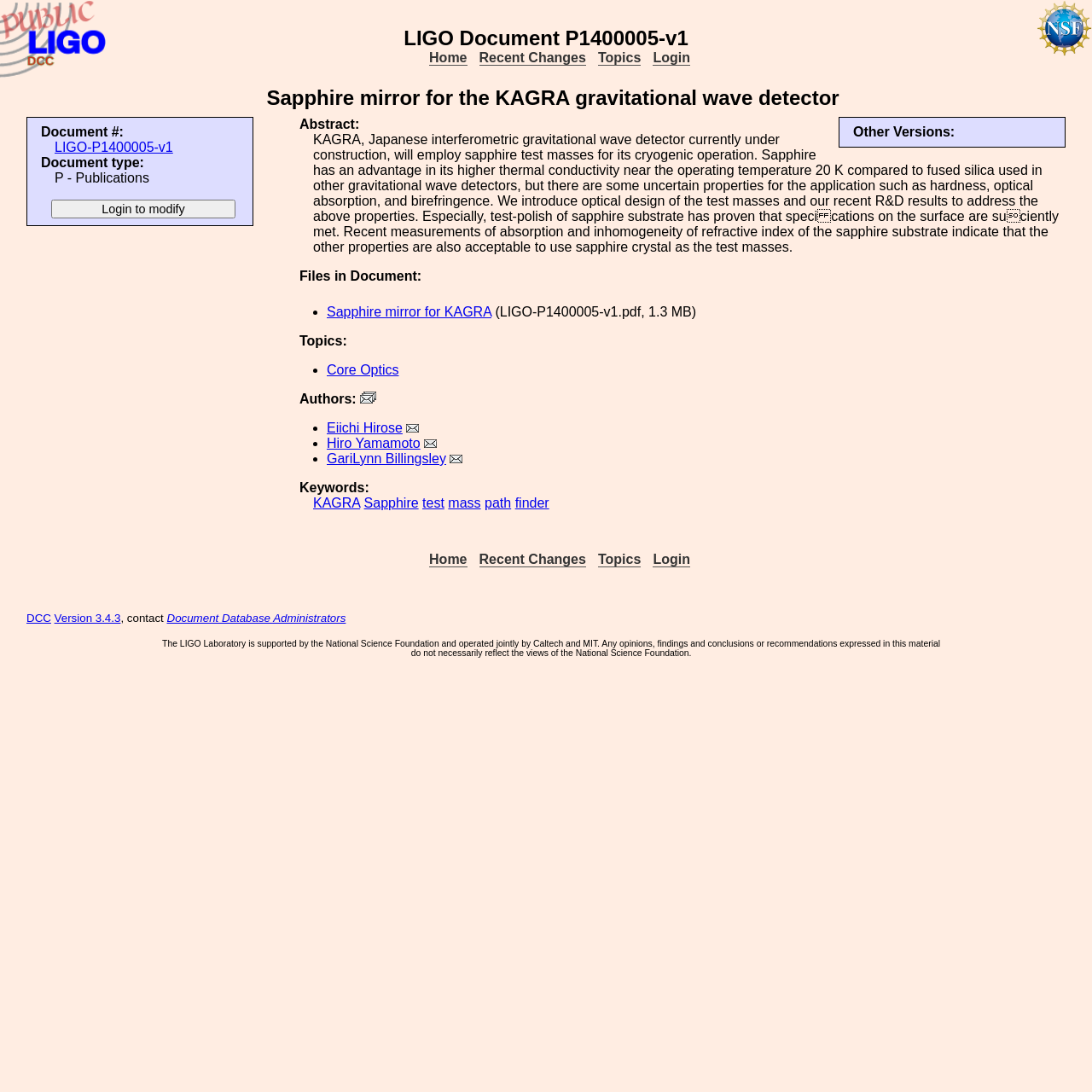What is the name of the gravitational wave detector mentioned in the abstract?
Please answer using one word or phrase, based on the screenshot.

KAGRA